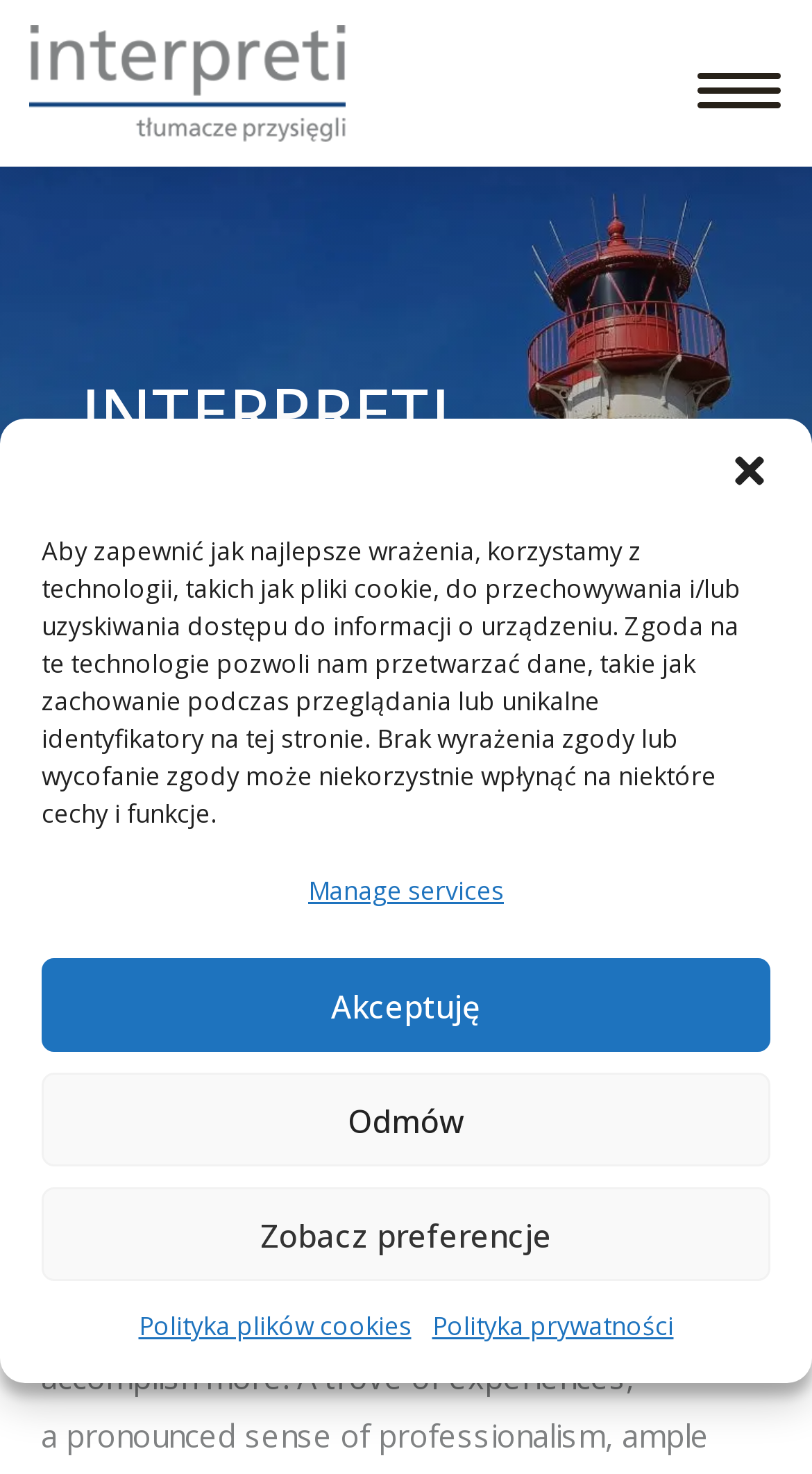Pinpoint the bounding box coordinates of the element you need to click to execute the following instruction: "View the company logo". The bounding box should be represented by four float numbers between 0 and 1, in the format [left, top, right, bottom].

[0.036, 0.018, 0.425, 0.096]